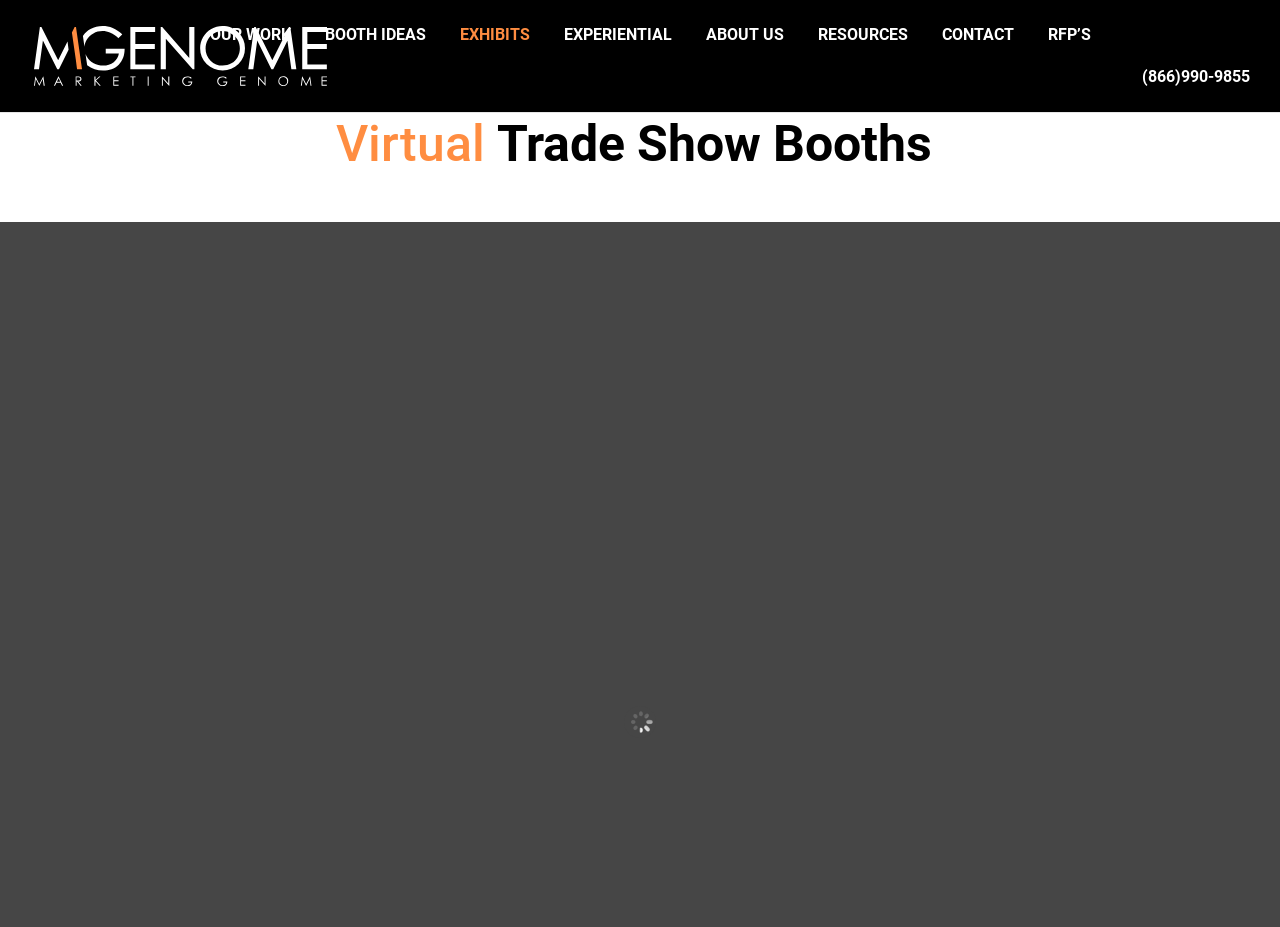Using floating point numbers between 0 and 1, provide the bounding box coordinates in the format (top-left x, top-left y, bottom-right x, bottom-right y). Locate the UI element described here: Our Work

[0.164, 0.03, 0.243, 0.076]